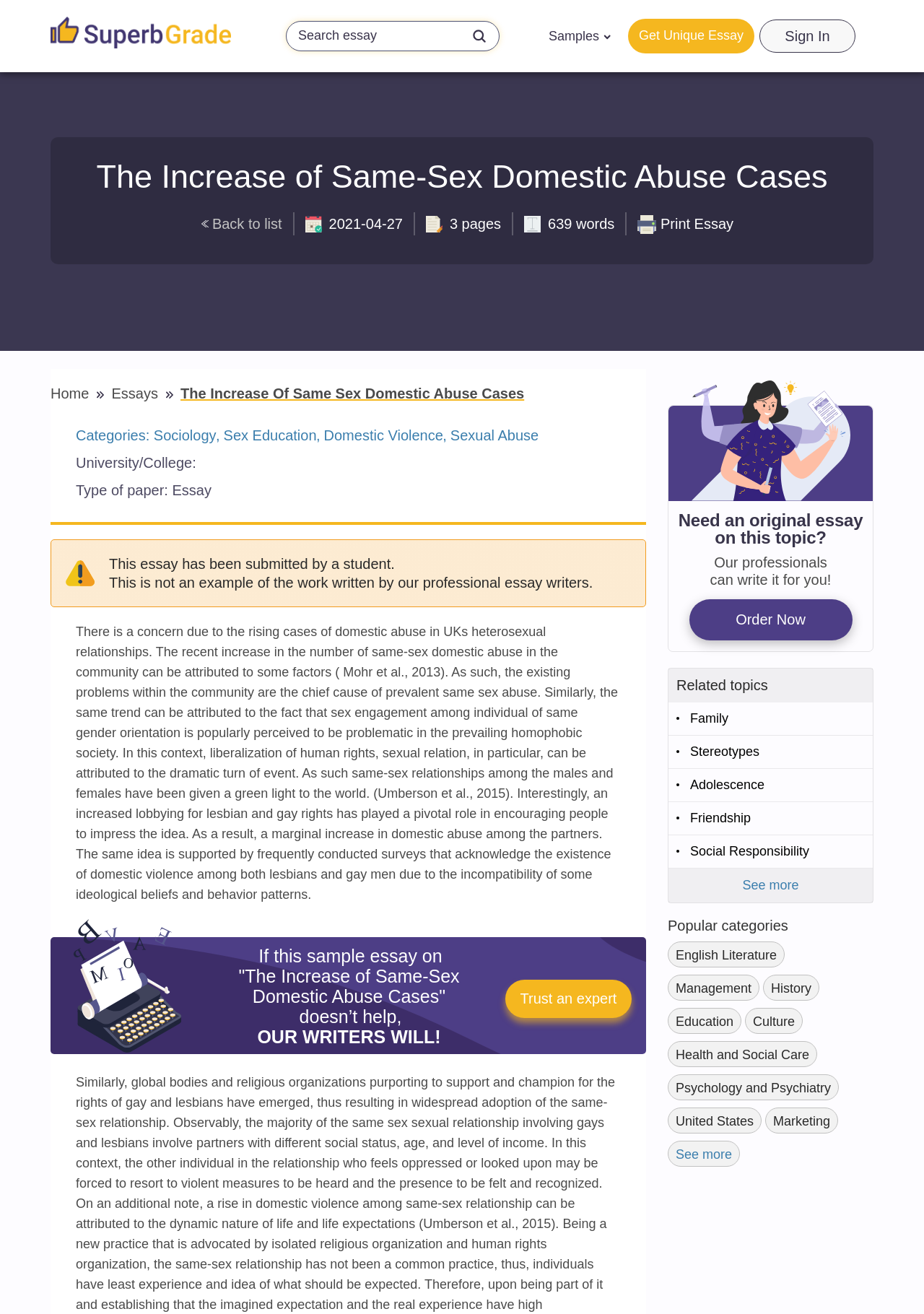Please identify the coordinates of the bounding box that should be clicked to fulfill this instruction: "Sign in".

[0.849, 0.021, 0.898, 0.033]